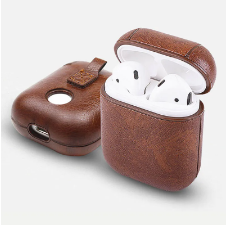Refer to the image and provide a thorough answer to this question:
What is the name of the product showcased in the image?

The caption explicitly states that the product is 'aptly named the Anti-Lost Carabiner PU Leather Earphone Protective Case Cover For Apple Airpods DJS1111', providing the full name of the product showcased in the image.